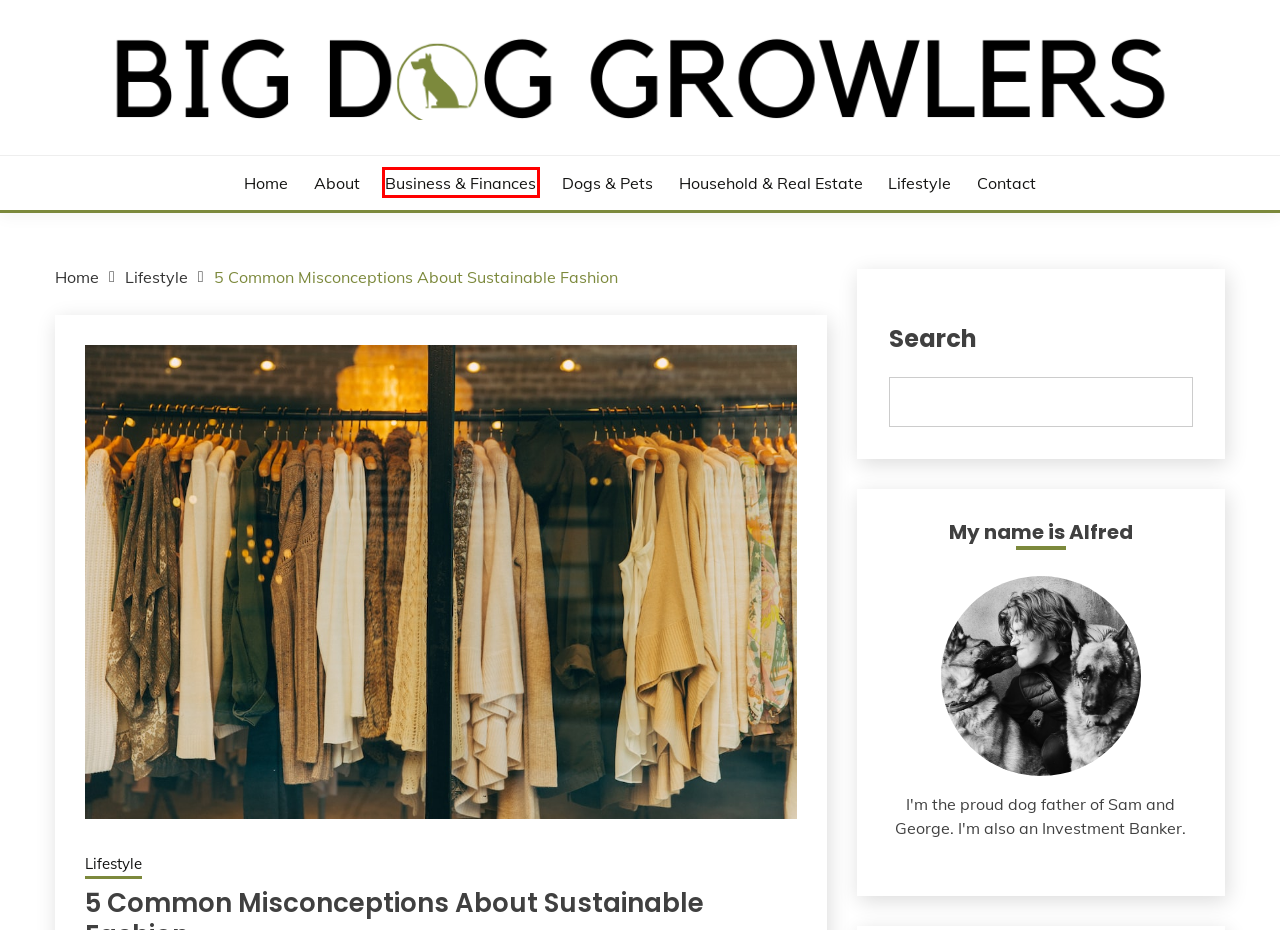You are provided with a screenshot of a webpage containing a red rectangle bounding box. Identify the webpage description that best matches the new webpage after the element in the bounding box is clicked. Here are the potential descriptions:
A. Dogs & Pets Archives - Big Dog Growlers
B. Lifestyle Archives - Big Dog Growlers
C. Business & Finances Archives - Big Dog Growlers
D. Exploring the Art and Craftsmanship of Distilling Gins Around the World - Big Dog Growlers
E. Big Dog Growlers - Take a Bite Out of Life
F. Contact - Big Dog Growlers
G. Household & Real Estate Archives - Big Dog Growlers
H. About - Big Dog Growlers

C